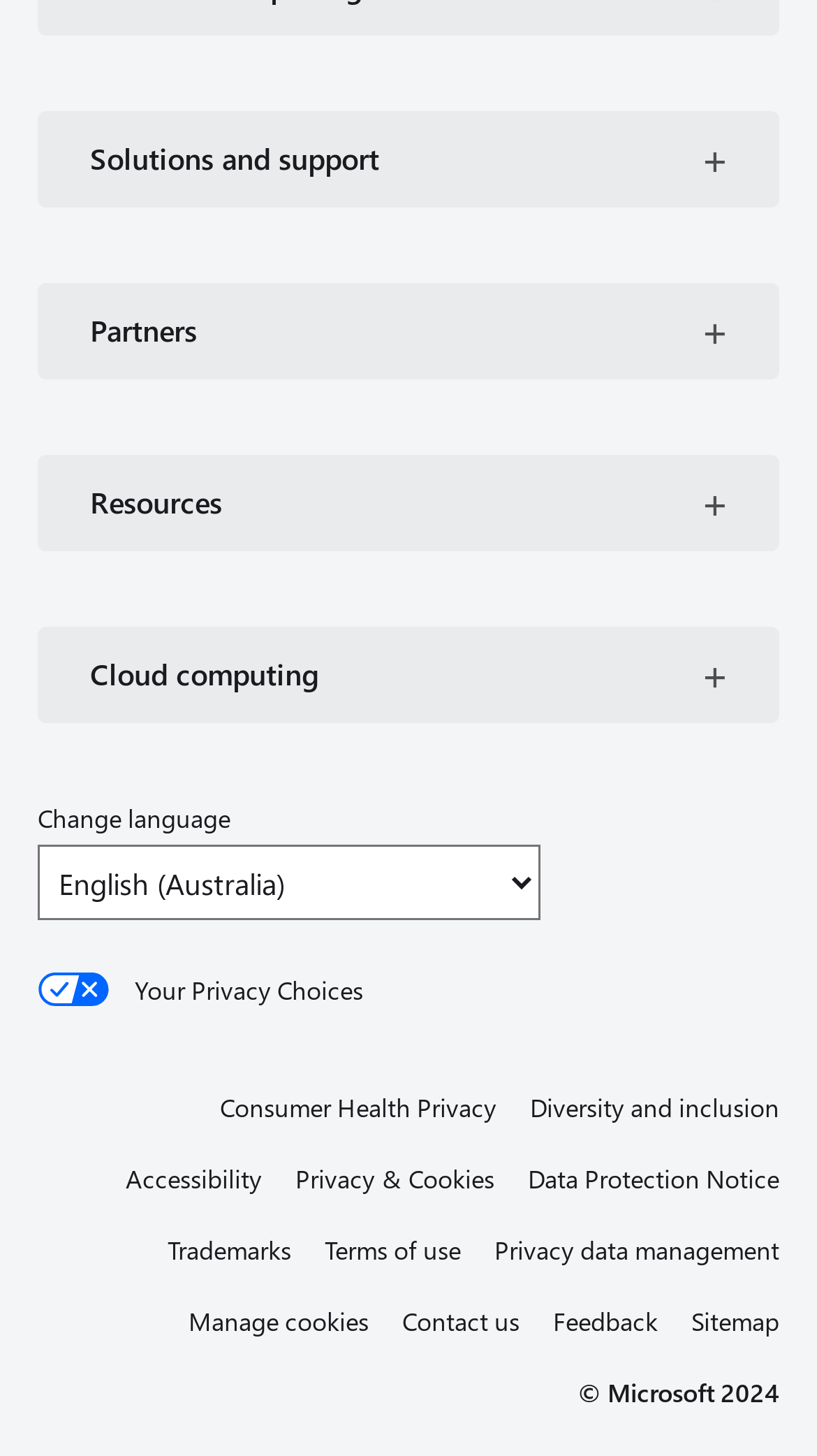Please determine the bounding box coordinates of the element's region to click for the following instruction: "Manage cookies".

[0.231, 0.892, 0.492, 0.923]